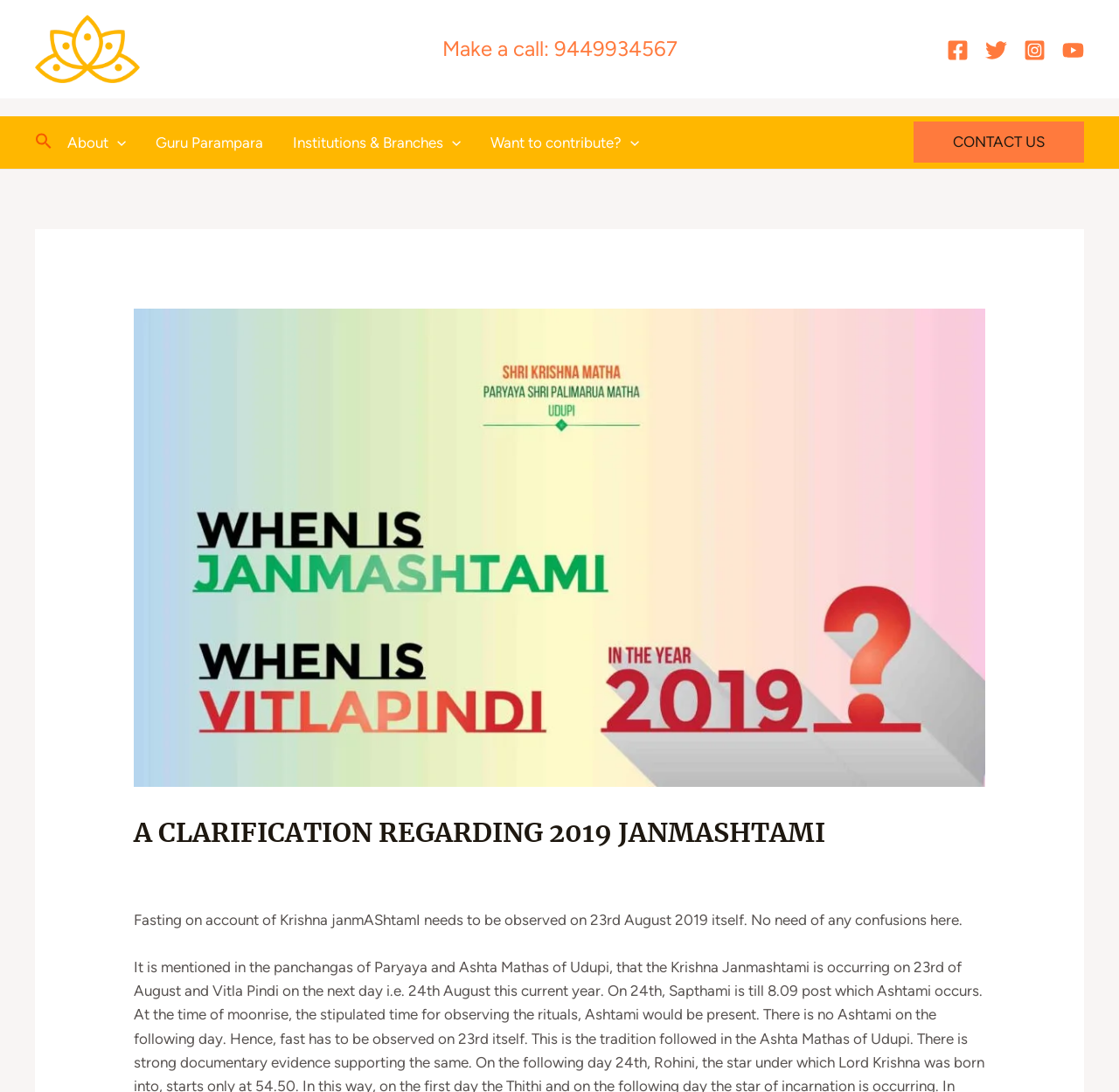Find the bounding box coordinates of the clickable area required to complete the following action: "Make a call using the provided phone number".

[0.395, 0.033, 0.605, 0.056]